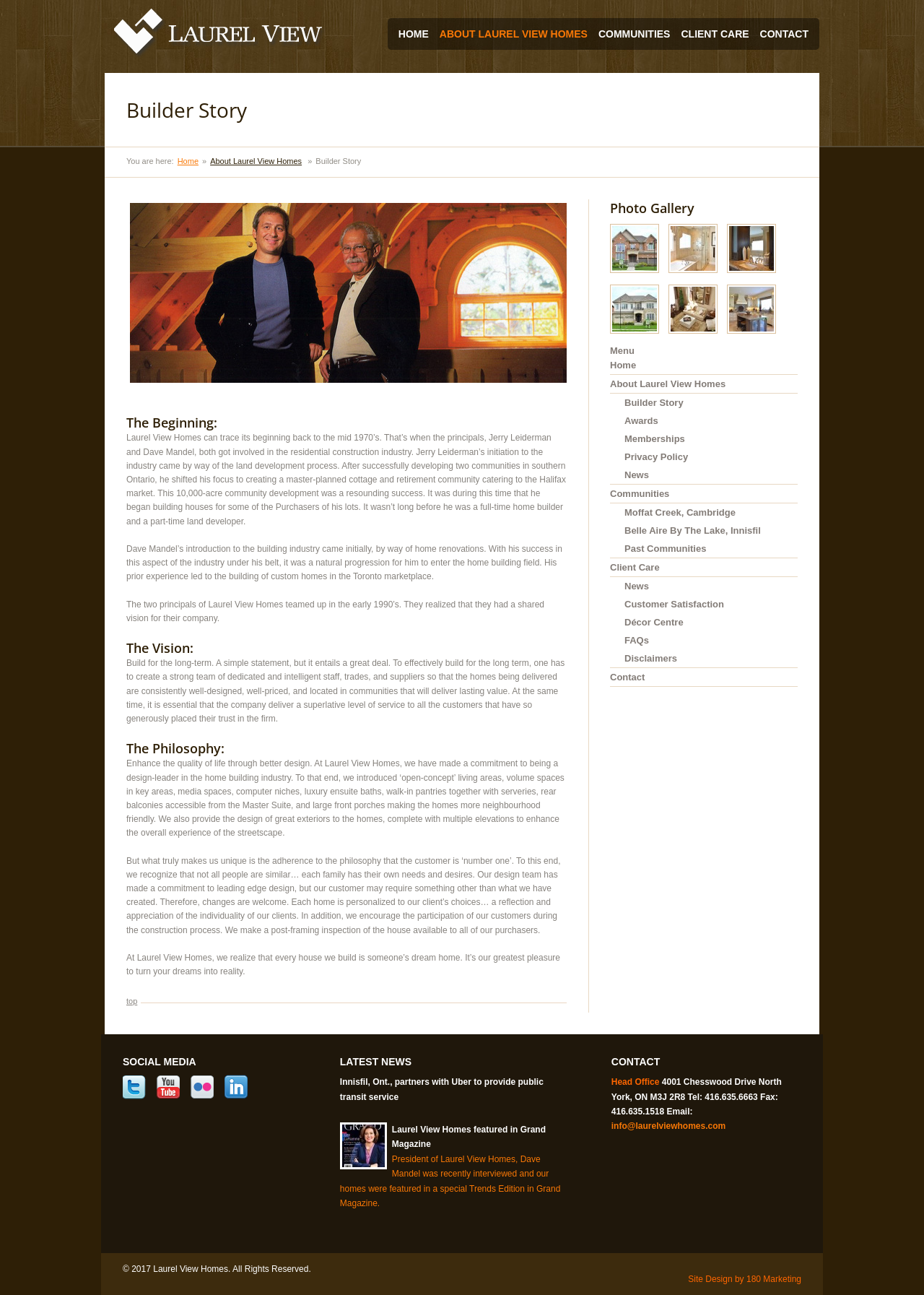What is the topic of the 'Builder Story' section?
Ensure your answer is thorough and detailed.

The 'Builder Story' section is located in the middle of the webpage, and it talks about the beginning of Laurel View Homes, including how the principals, Jerry Leiderman and Dave Mandel, got involved in the residential construction industry.